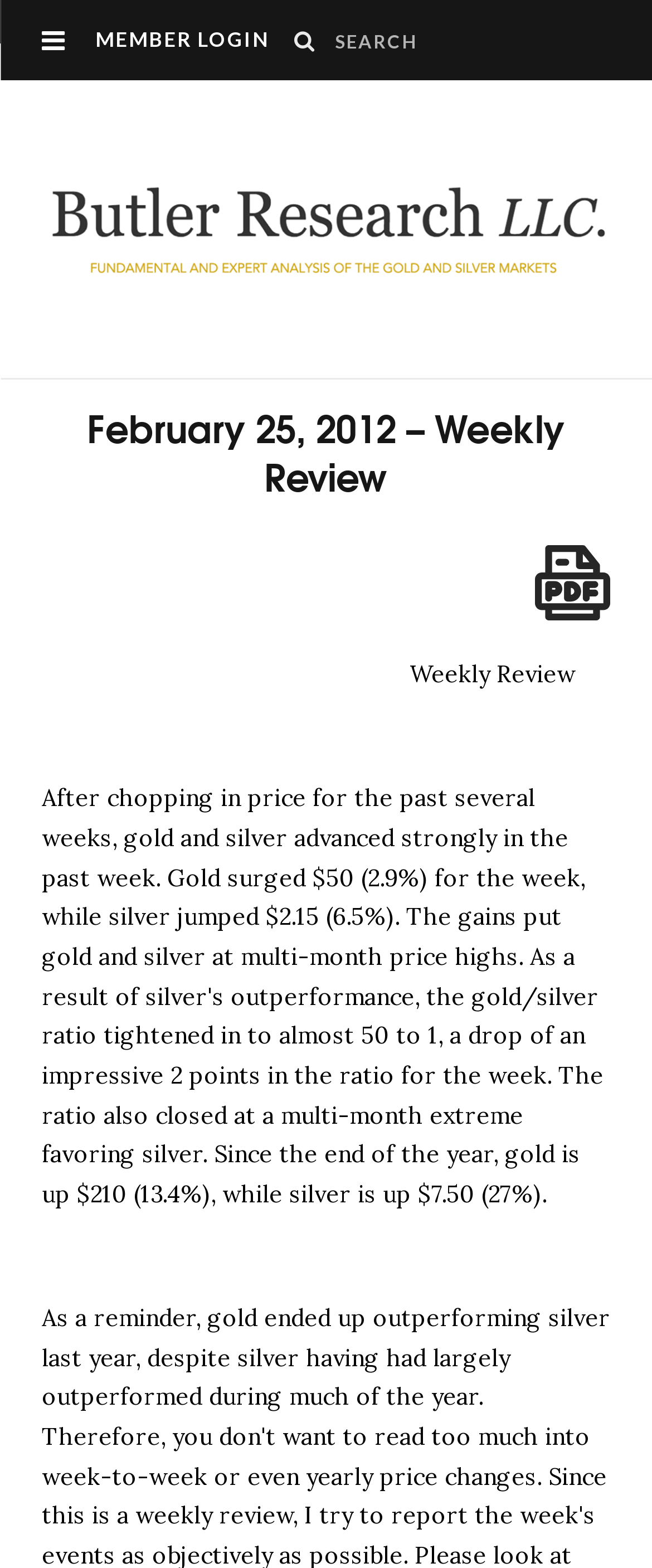Extract the top-level heading from the webpage and provide its text.

February 25, 2012 – Weekly Review